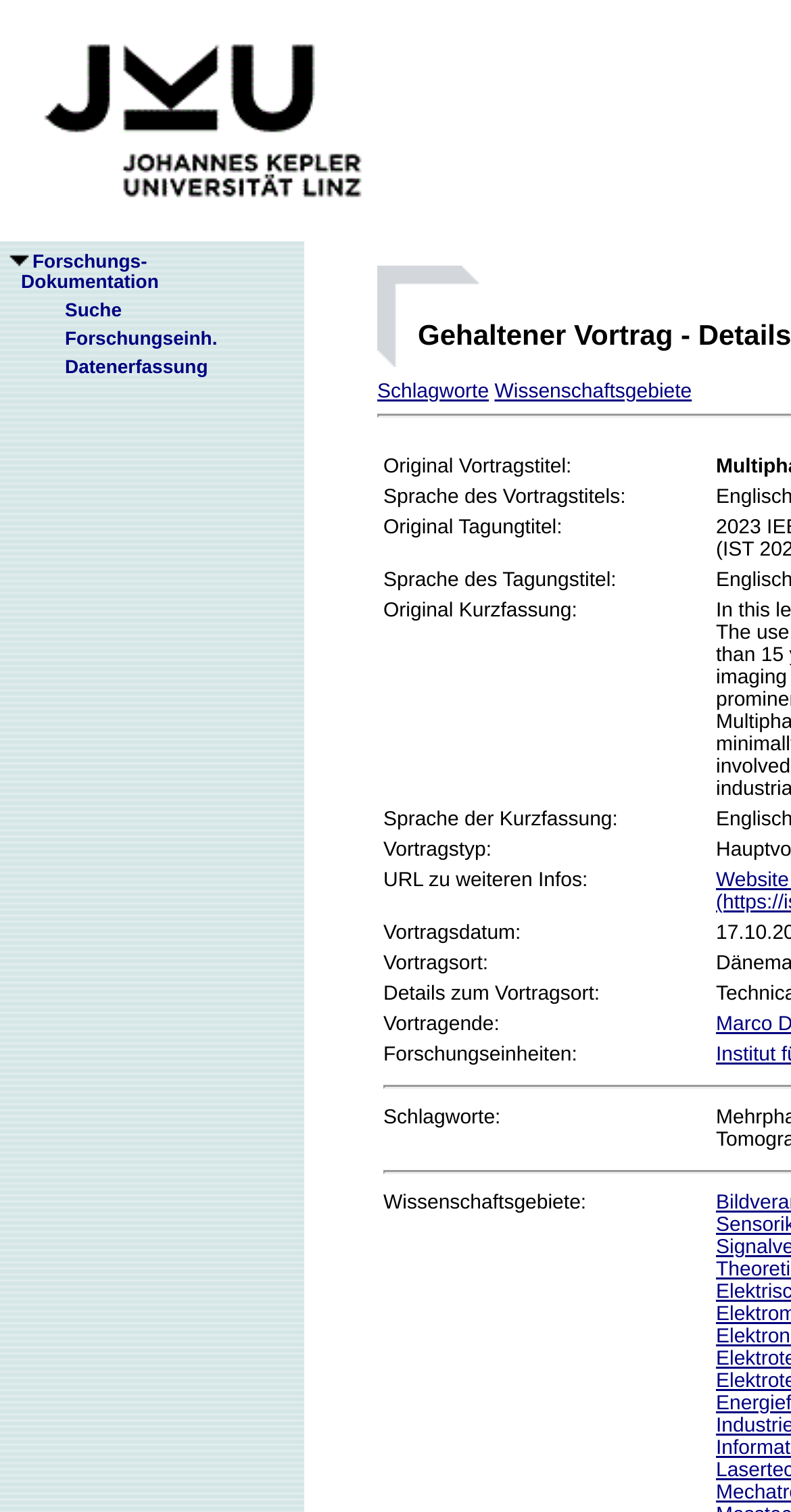Determine the main headline from the webpage and extract its text.

Gehaltener Vortrag - Details